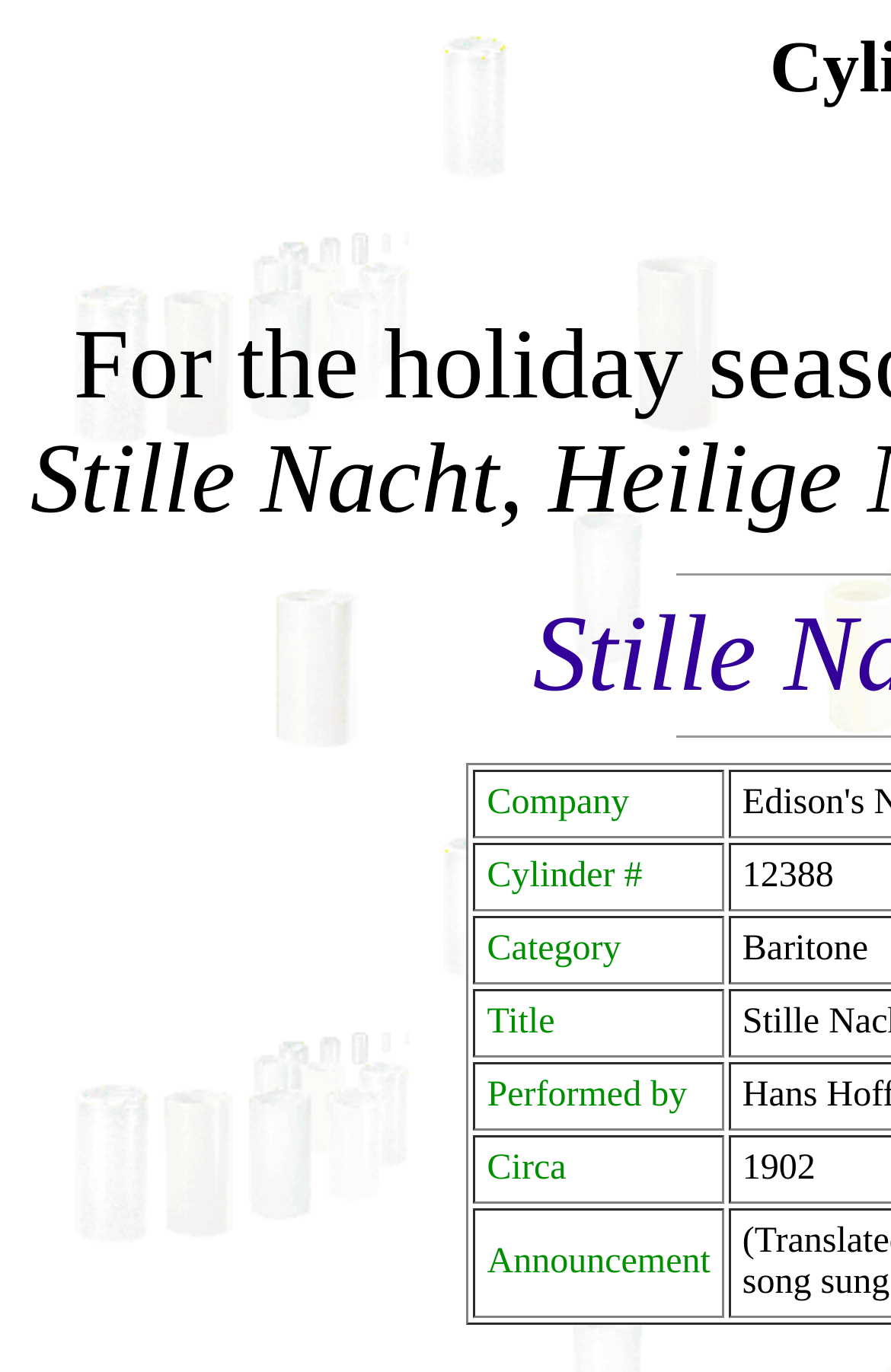Please give a concise answer to this question using a single word or phrase: 
How many columns are in the table?

7